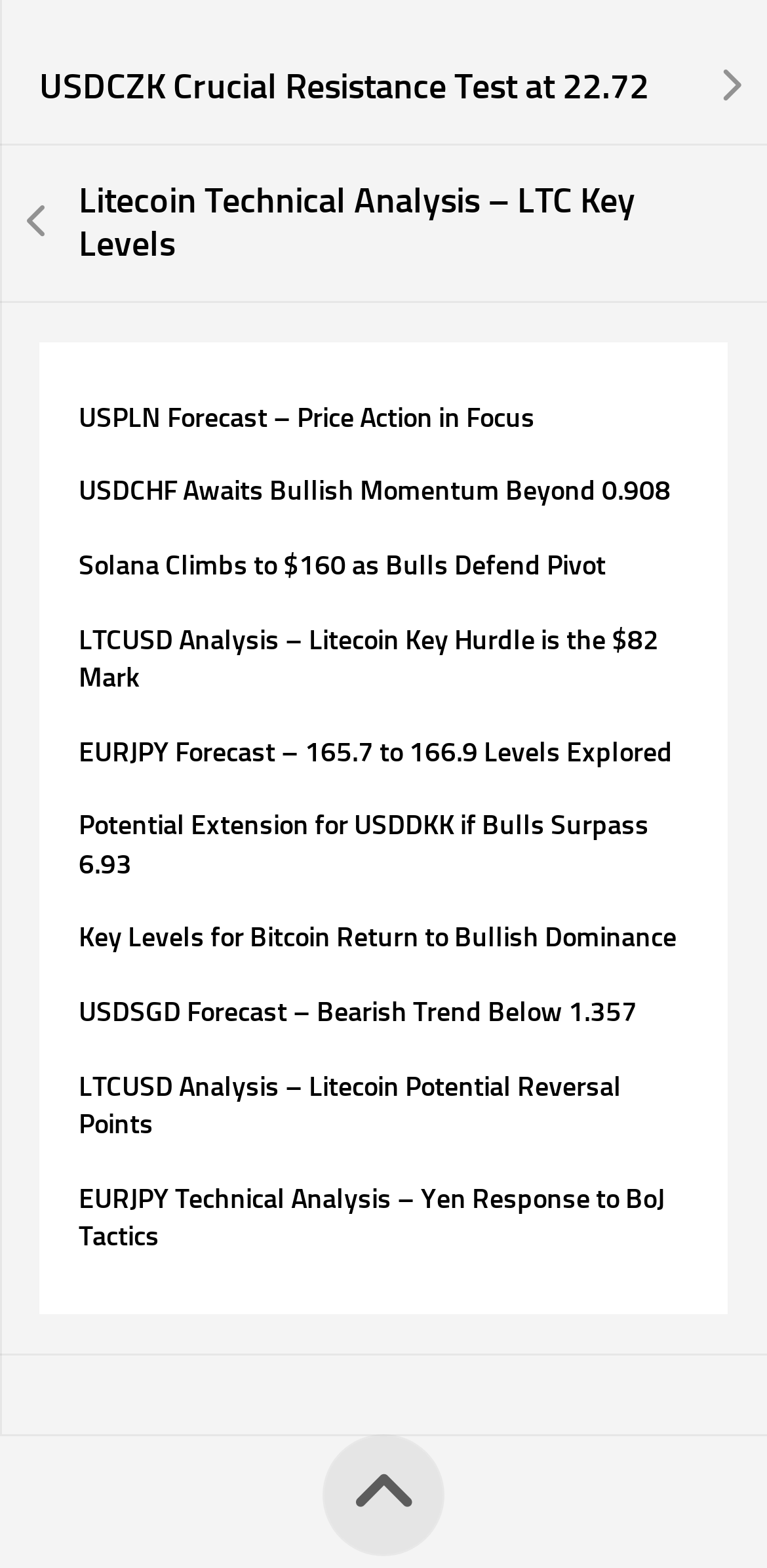Locate the bounding box coordinates of the element I should click to achieve the following instruction: "Explore EURJPY Technical Analysis".

[0.103, 0.754, 0.867, 0.8]